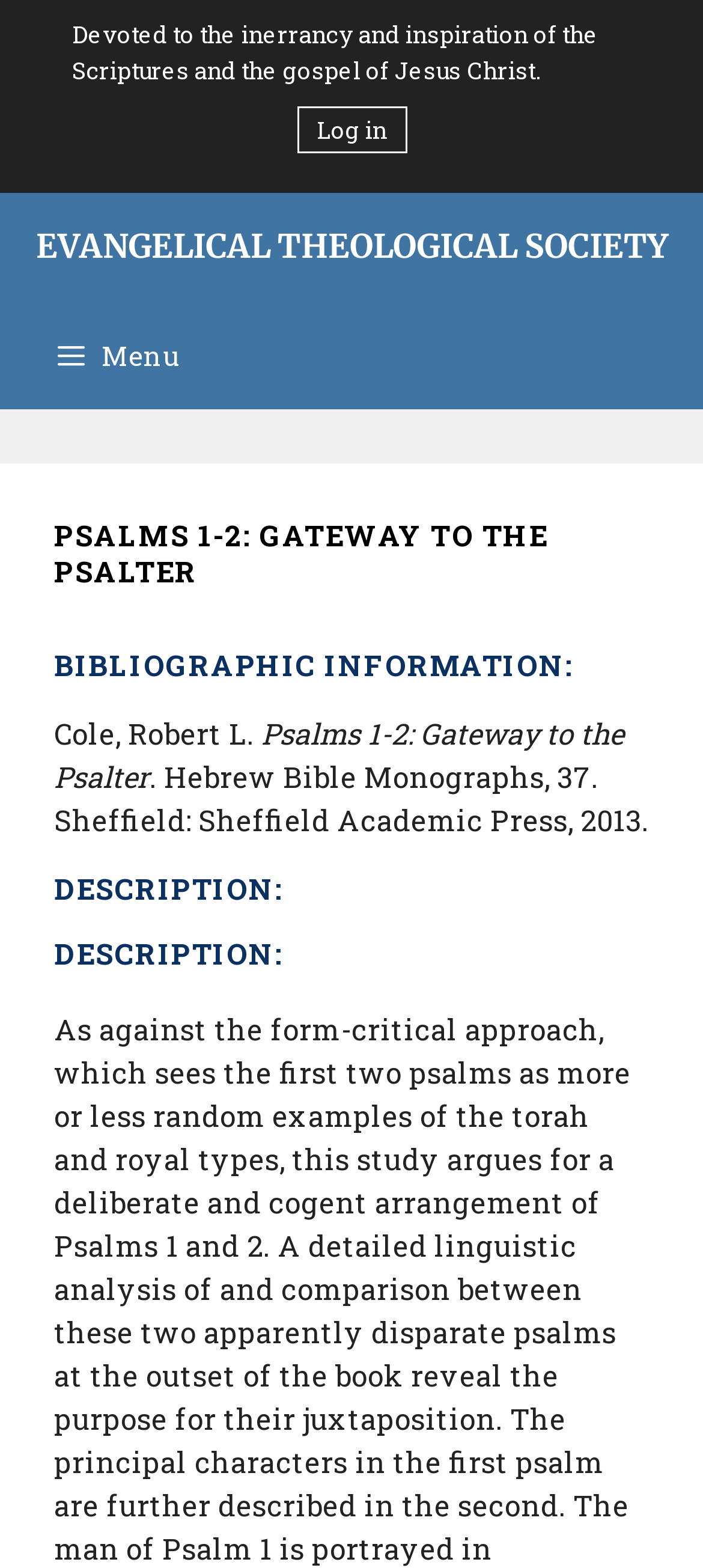What is the publisher of the book?
Provide an in-depth and detailed explanation in response to the question.

By analyzing the bibliographic information section, I found the publisher's name, which is 'Sheffield Academic Press'.